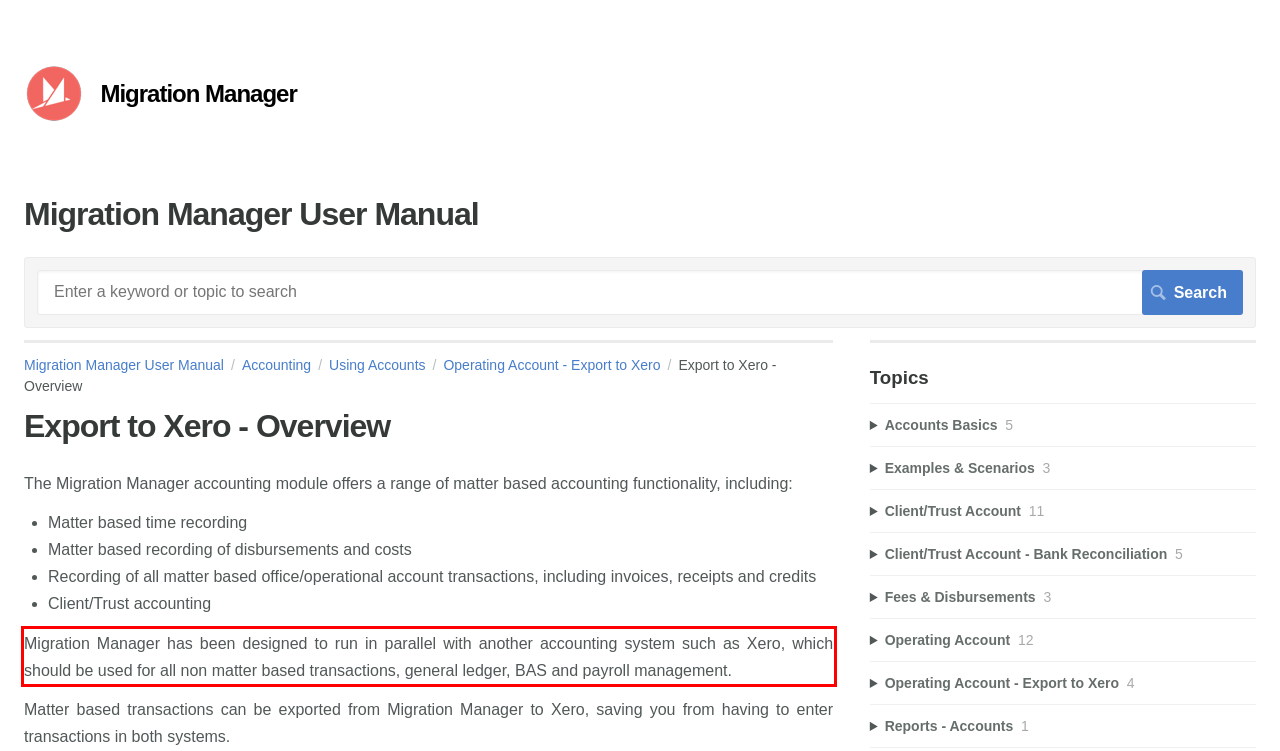Please perform OCR on the text within the red rectangle in the webpage screenshot and return the text content.

Migration Manager has been designed to run in parallel with another accounting system such as Xero, which should be used for all non matter based transactions, general ledger, BAS and payroll management.